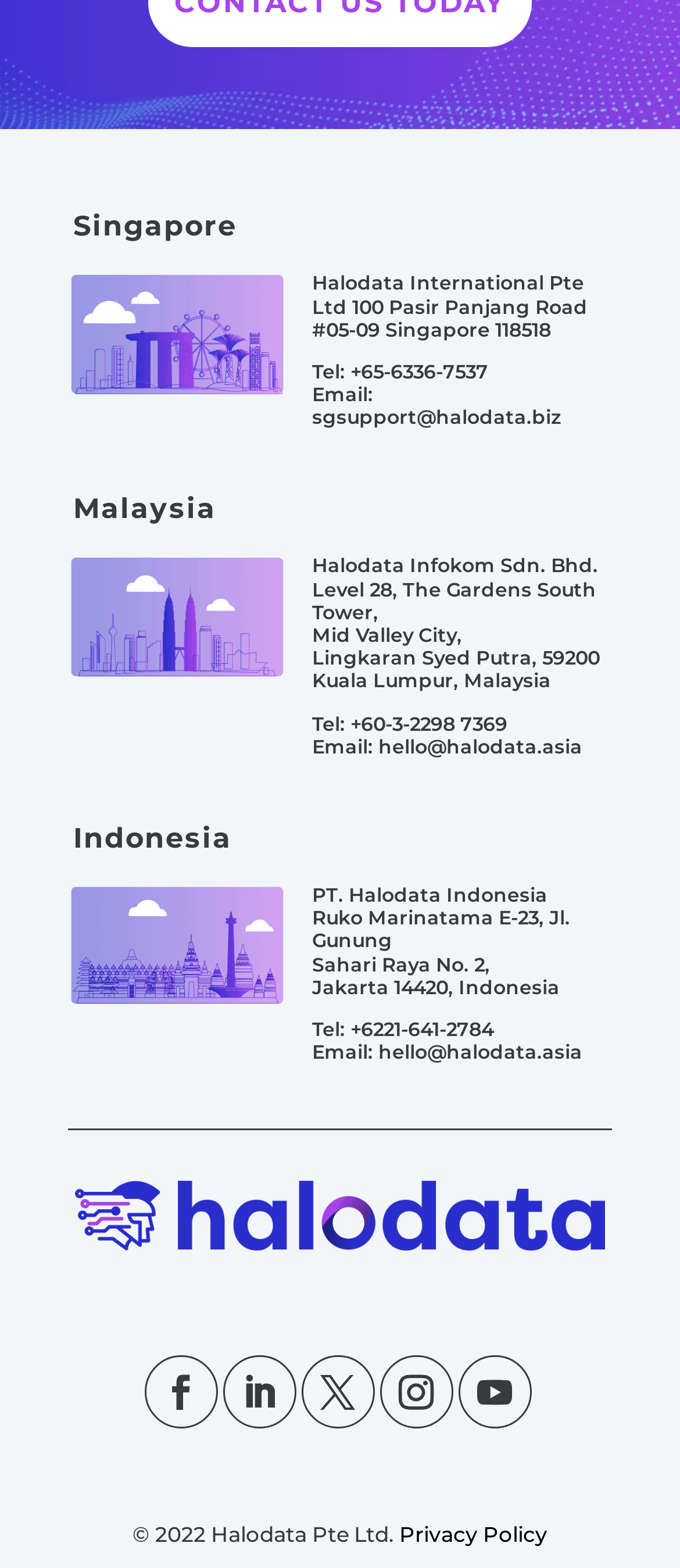Determine the bounding box coordinates of the section to be clicked to follow the instruction: "Click the Facebook link". The coordinates should be given as four float numbers between 0 and 1, formatted as [left, top, right, bottom].

[0.212, 0.865, 0.319, 0.911]